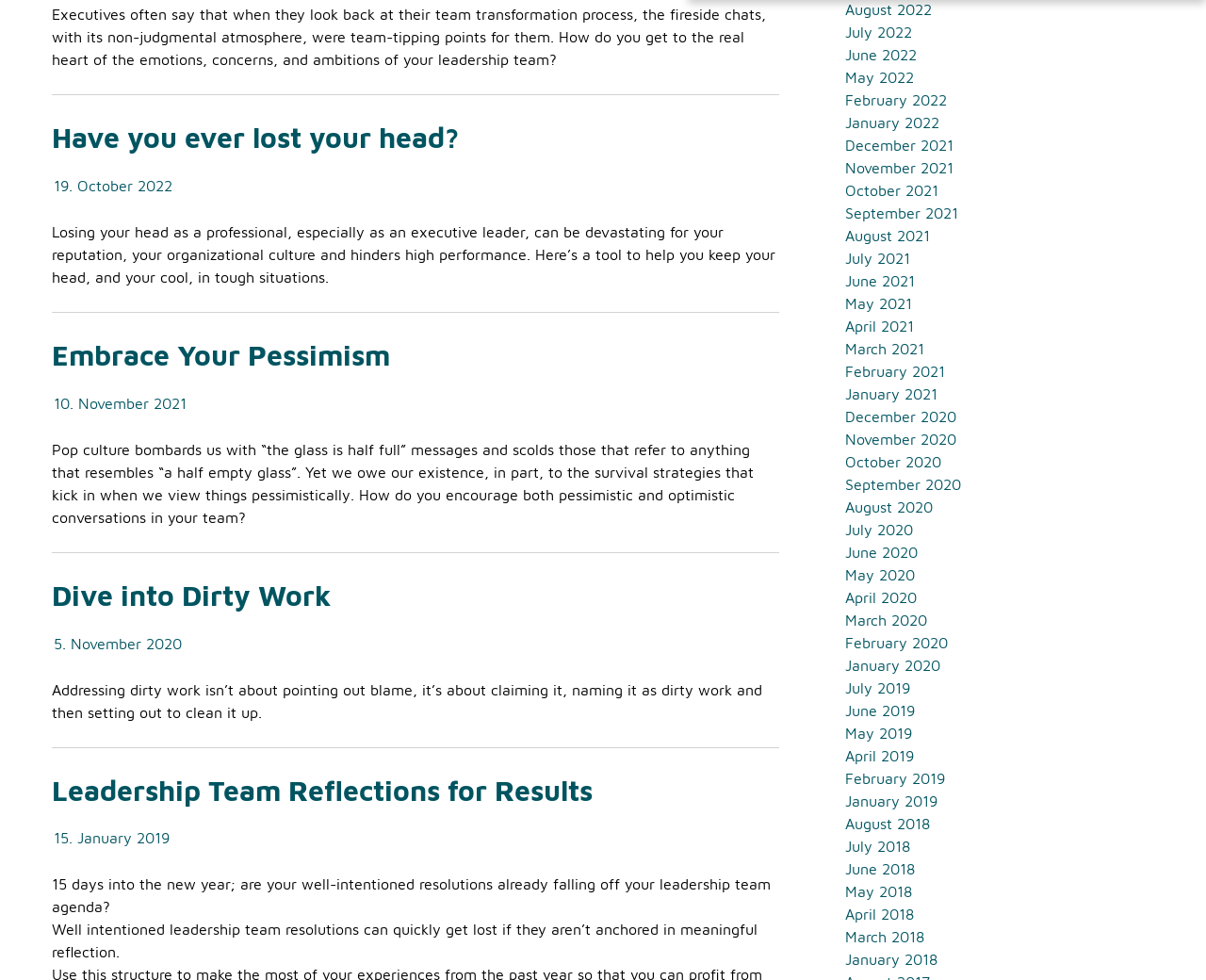Respond with a single word or short phrase to the following question: 
What is the purpose of the links on the right side of the webpage?

Archive